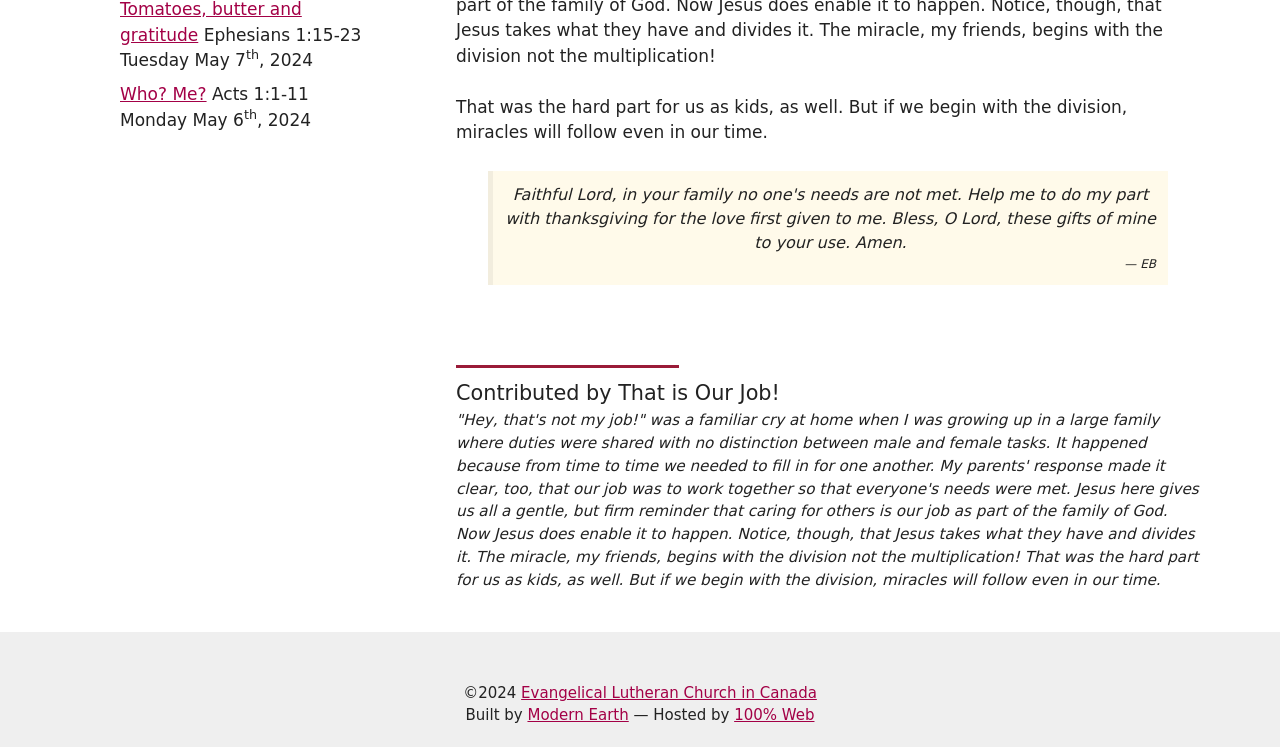Determine the bounding box coordinates for the UI element matching this description: "100% Web".

[0.574, 0.945, 0.636, 0.969]